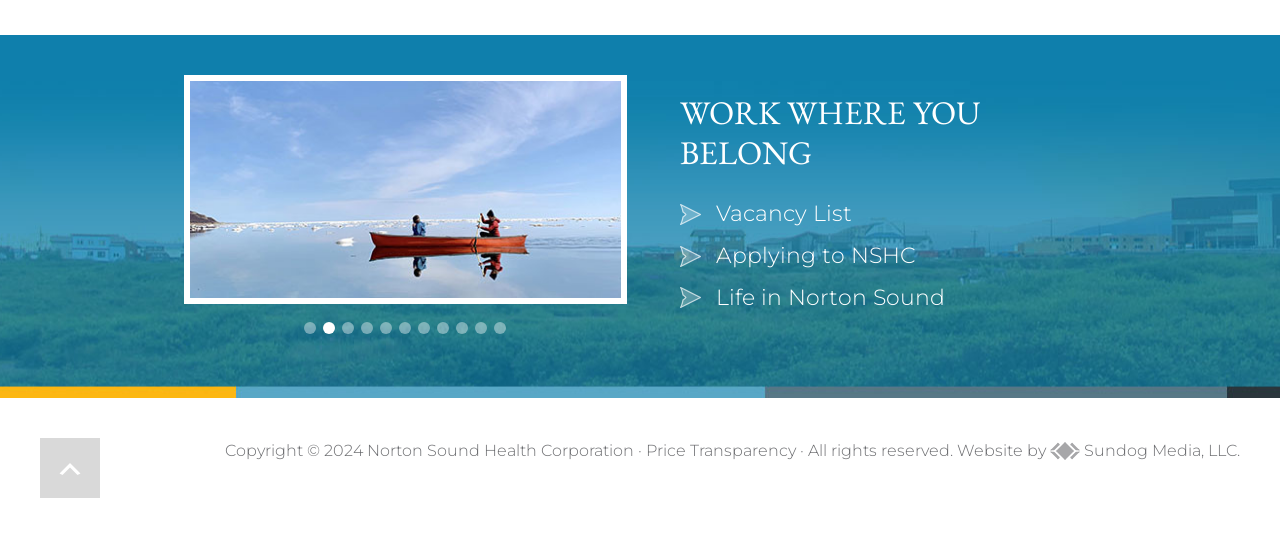Please study the image and answer the question comprehensively:
What is the name of the company that developed the website?

I looked at the link element with the bounding box coordinate of [0.82, 0.819, 0.966, 0.854] which has an image with the text 'Sundog Media, LLC Logo'. This suggests that Sundog Media, LLC is the company that developed the website.